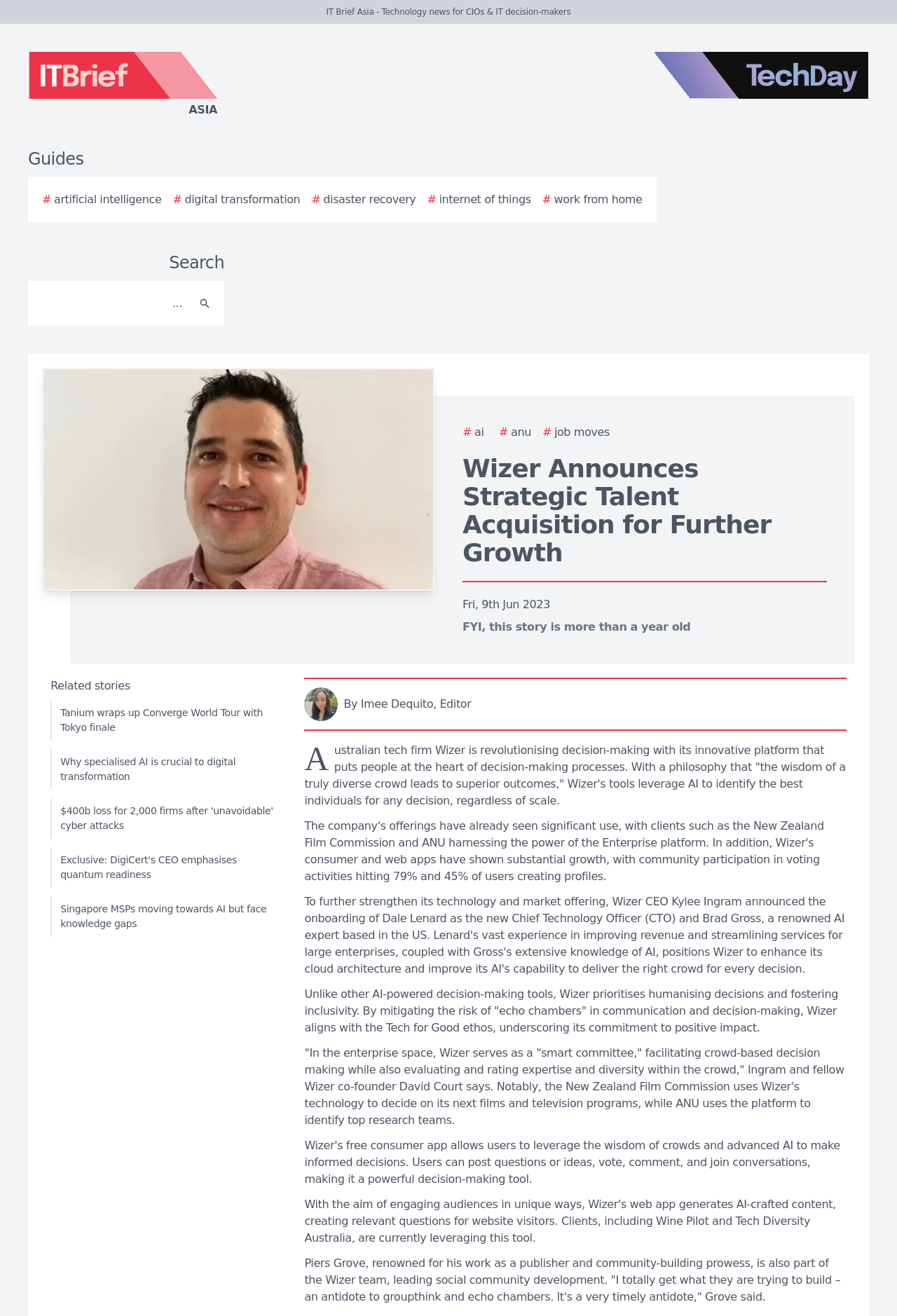Indicate the bounding box coordinates of the element that needs to be clicked to satisfy the following instruction: "Search for something". The coordinates should be four float numbers between 0 and 1, i.e., [left, top, right, bottom].

[0.038, 0.218, 0.212, 0.243]